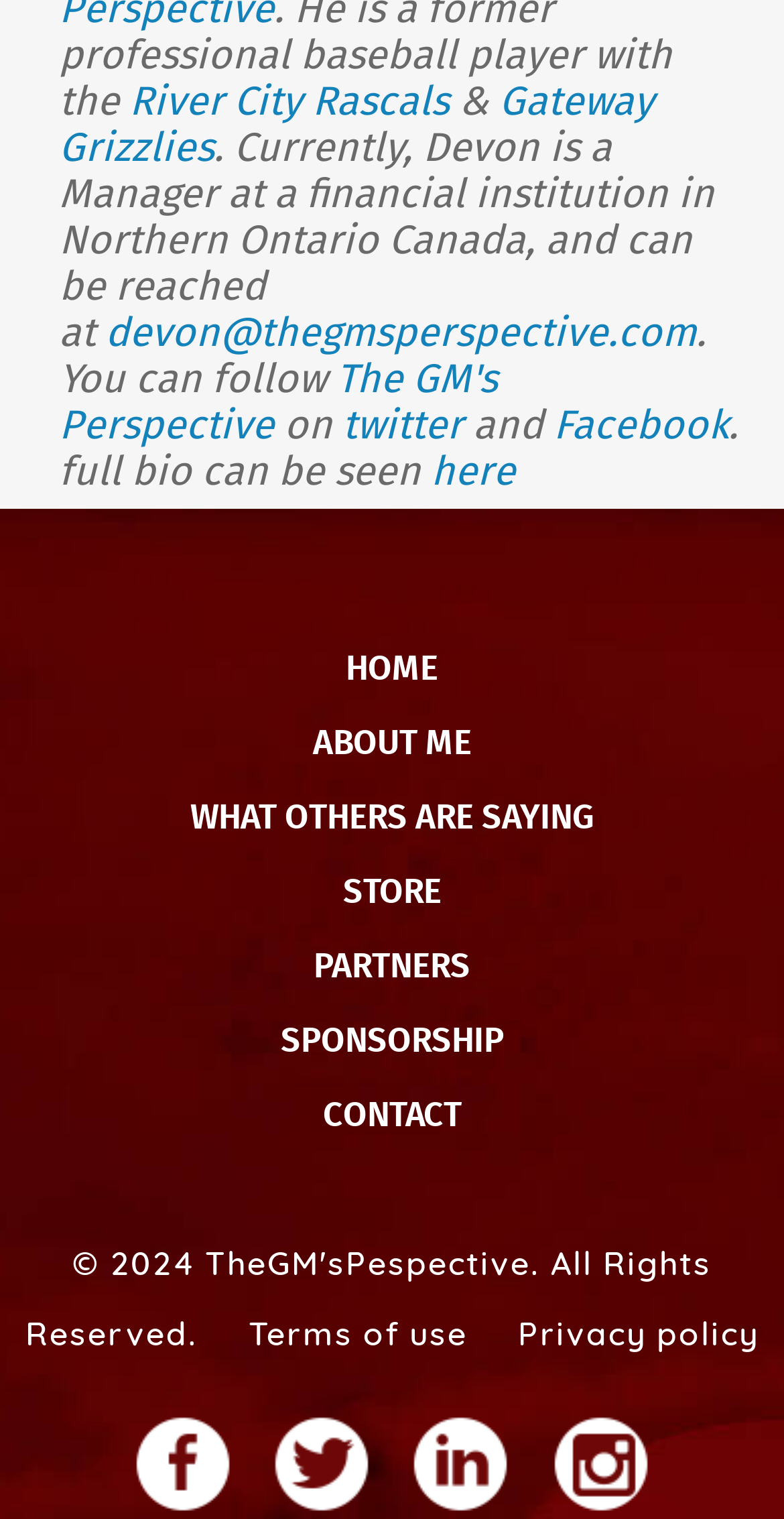Please determine the bounding box coordinates for the UI element described as: "Contact".

[0.05, 0.708, 0.95, 0.757]